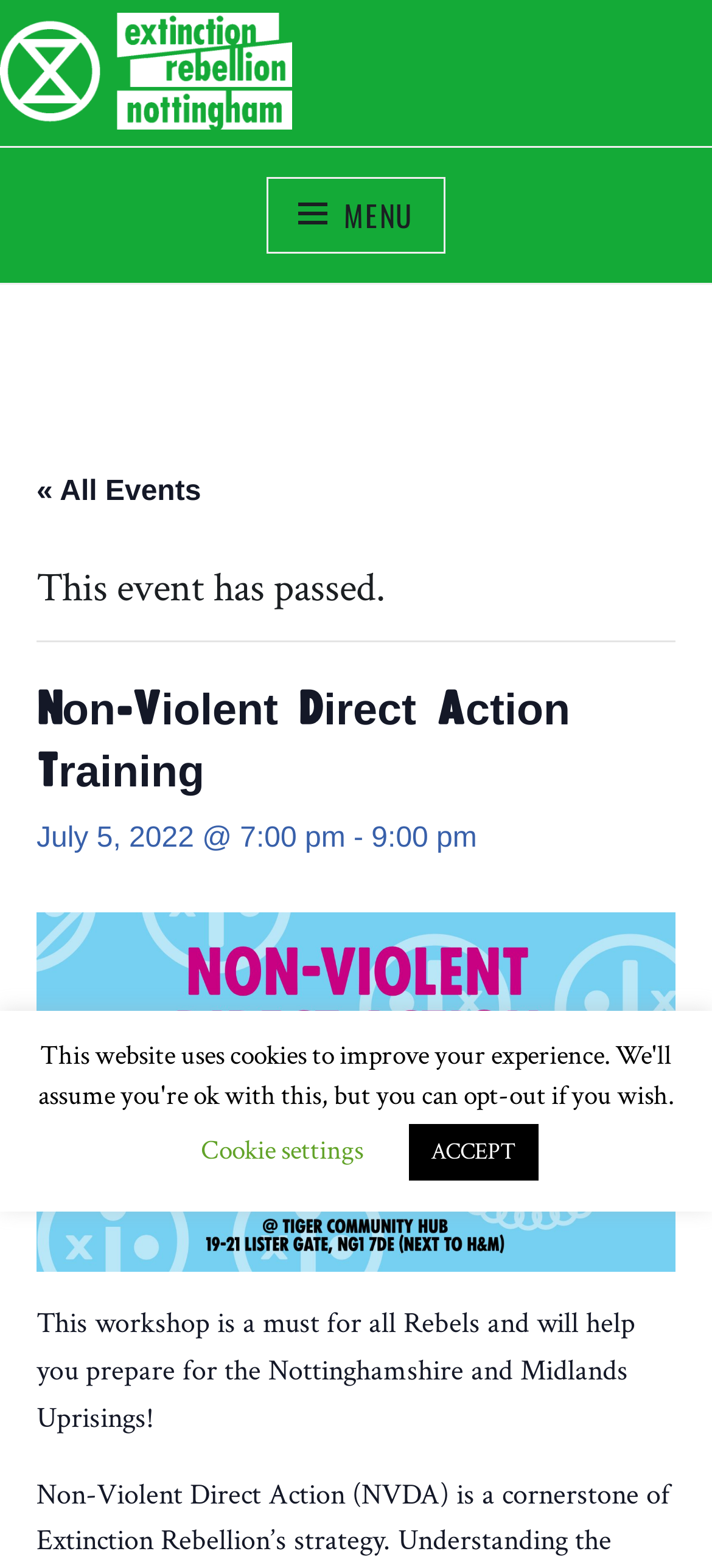Please identify the primary heading of the webpage and give its text content.

Non-Violent Direct Action Training